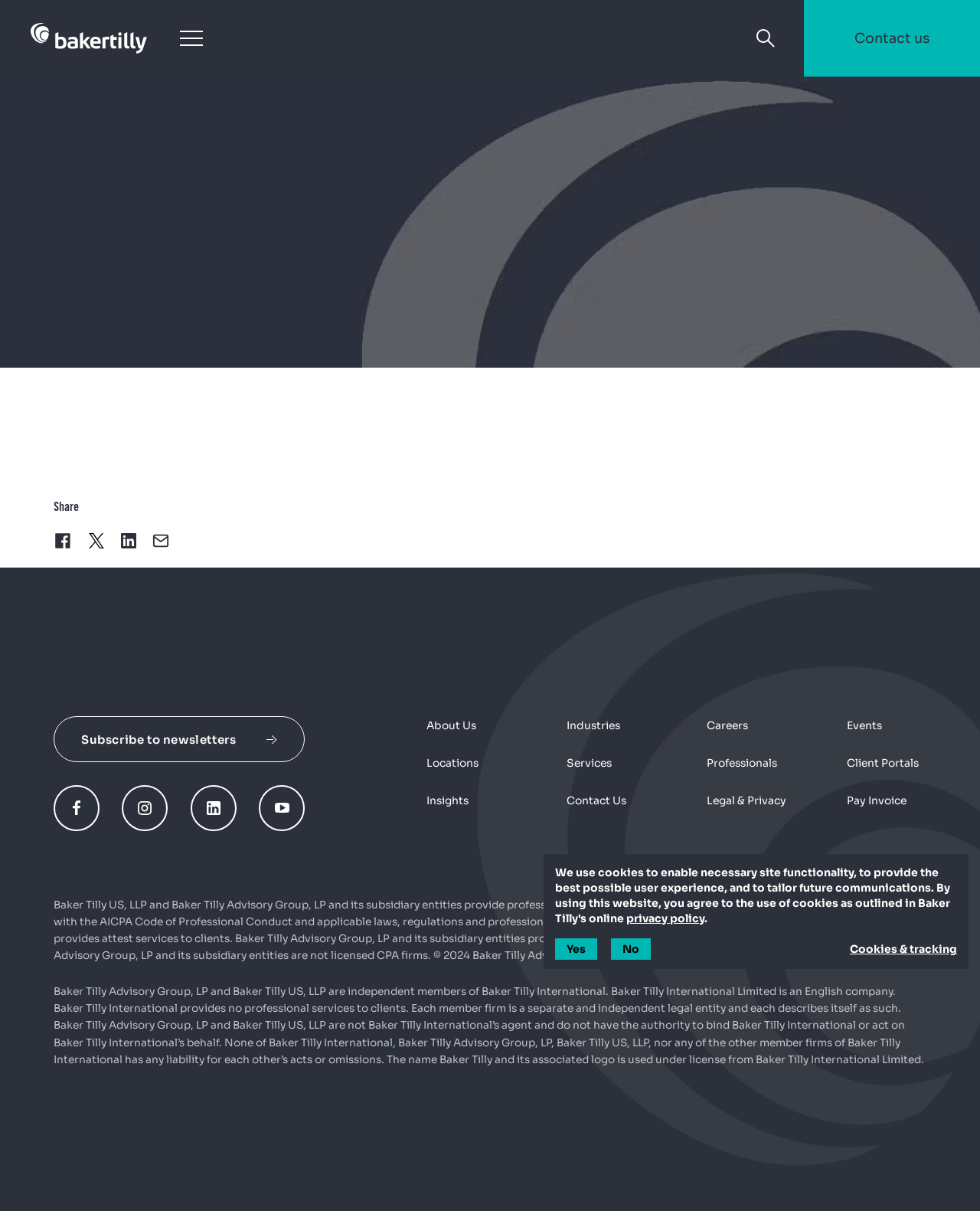Find the bounding box coordinates of the clickable area that will achieve the following instruction: "Click the menu button".

[0.176, 0.016, 0.215, 0.047]